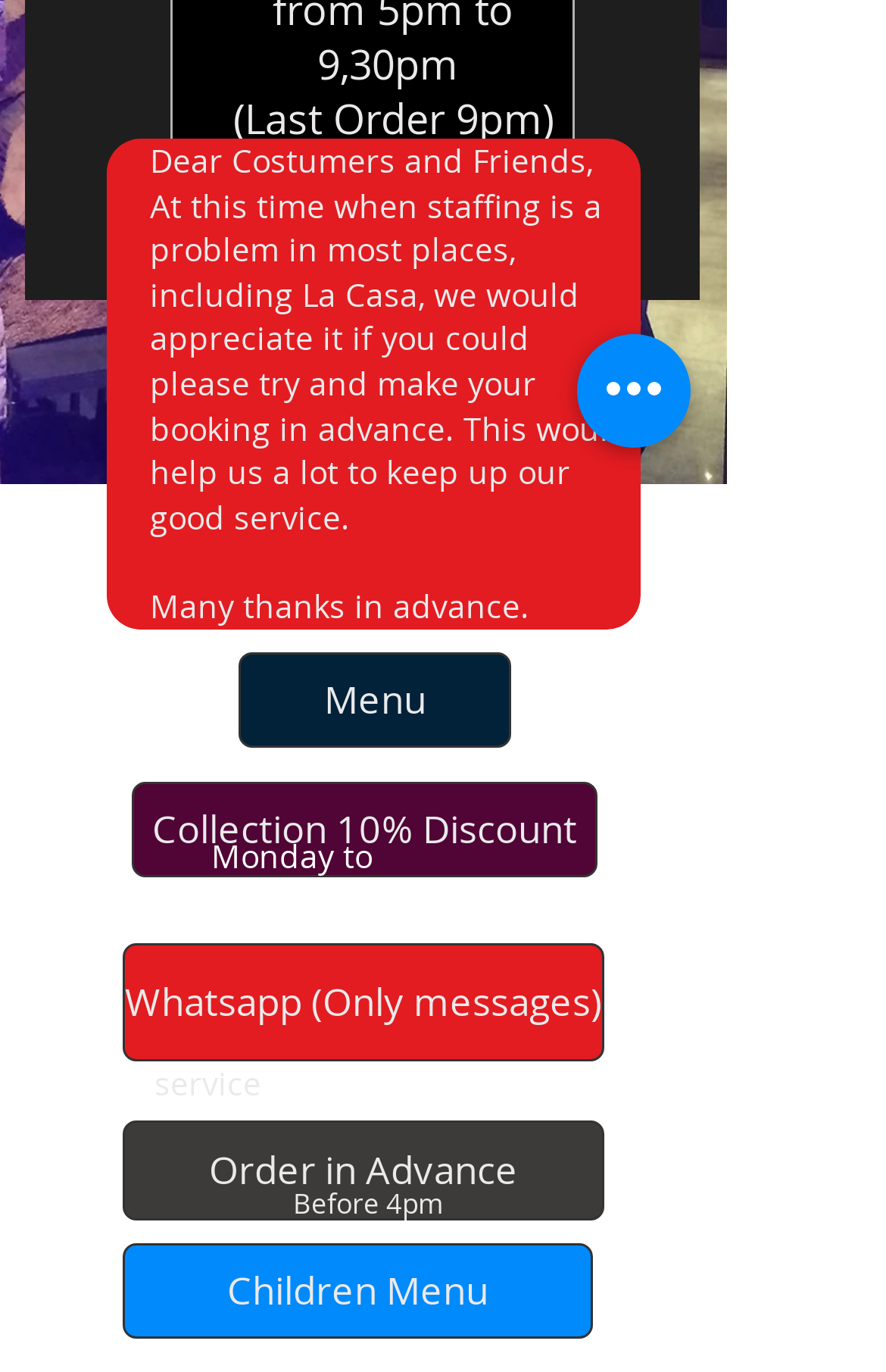Locate the bounding box of the UI element with the following description: "Menu".

[0.269, 0.475, 0.577, 0.544]